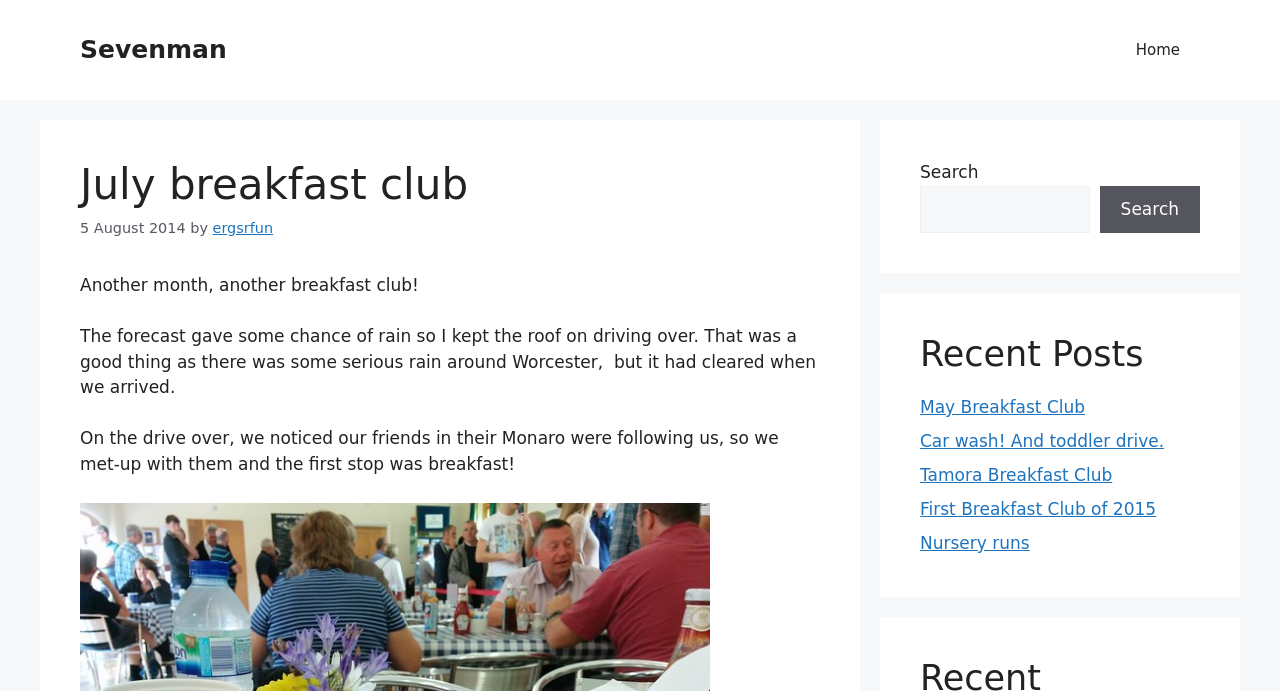Can you determine the bounding box coordinates of the area that needs to be clicked to fulfill the following instruction: "Read the 'July breakfast club' article"?

[0.062, 0.232, 0.641, 0.304]